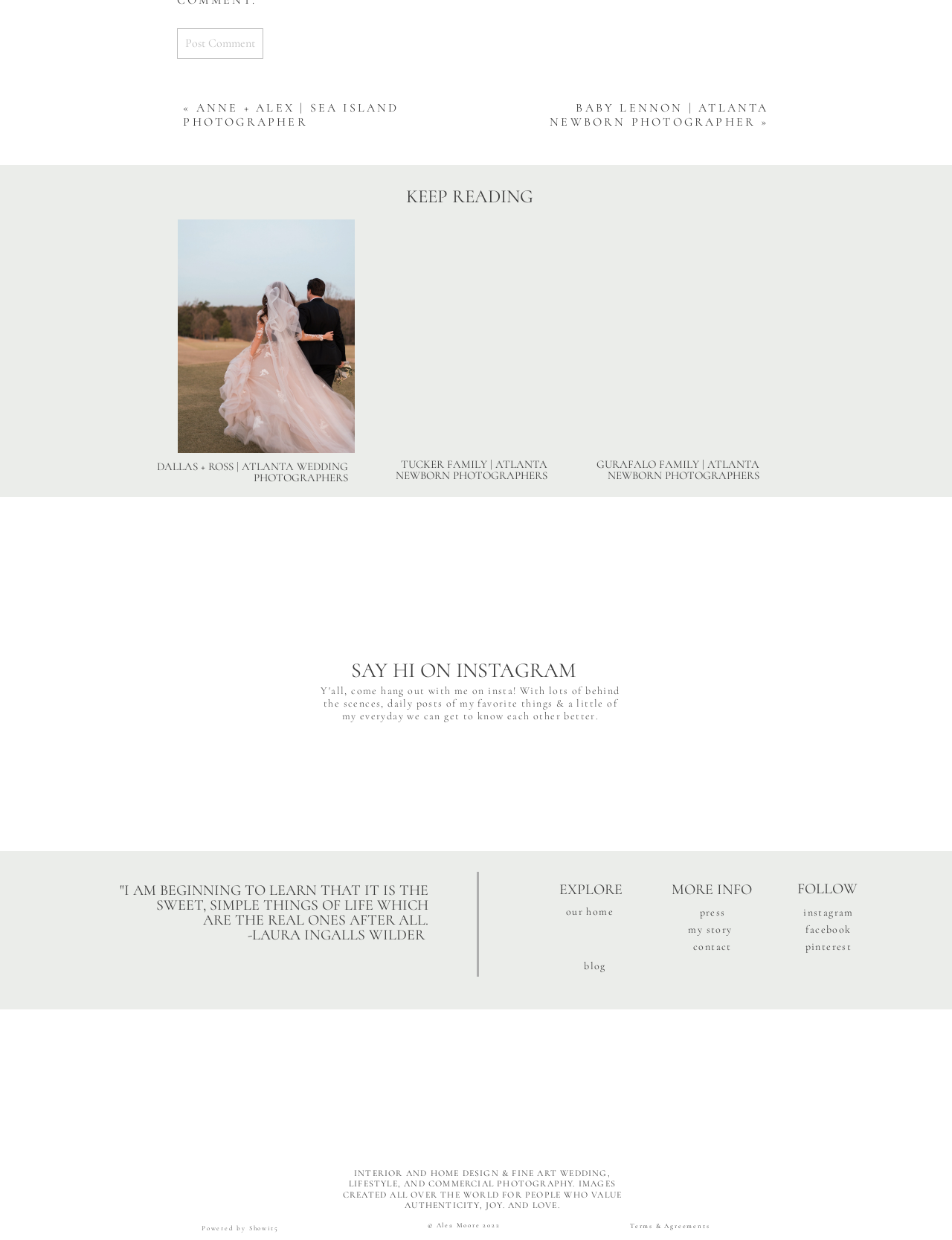Please locate the bounding box coordinates of the region I need to click to follow this instruction: "Explore 'our home'".

[0.578, 0.731, 0.661, 0.742]